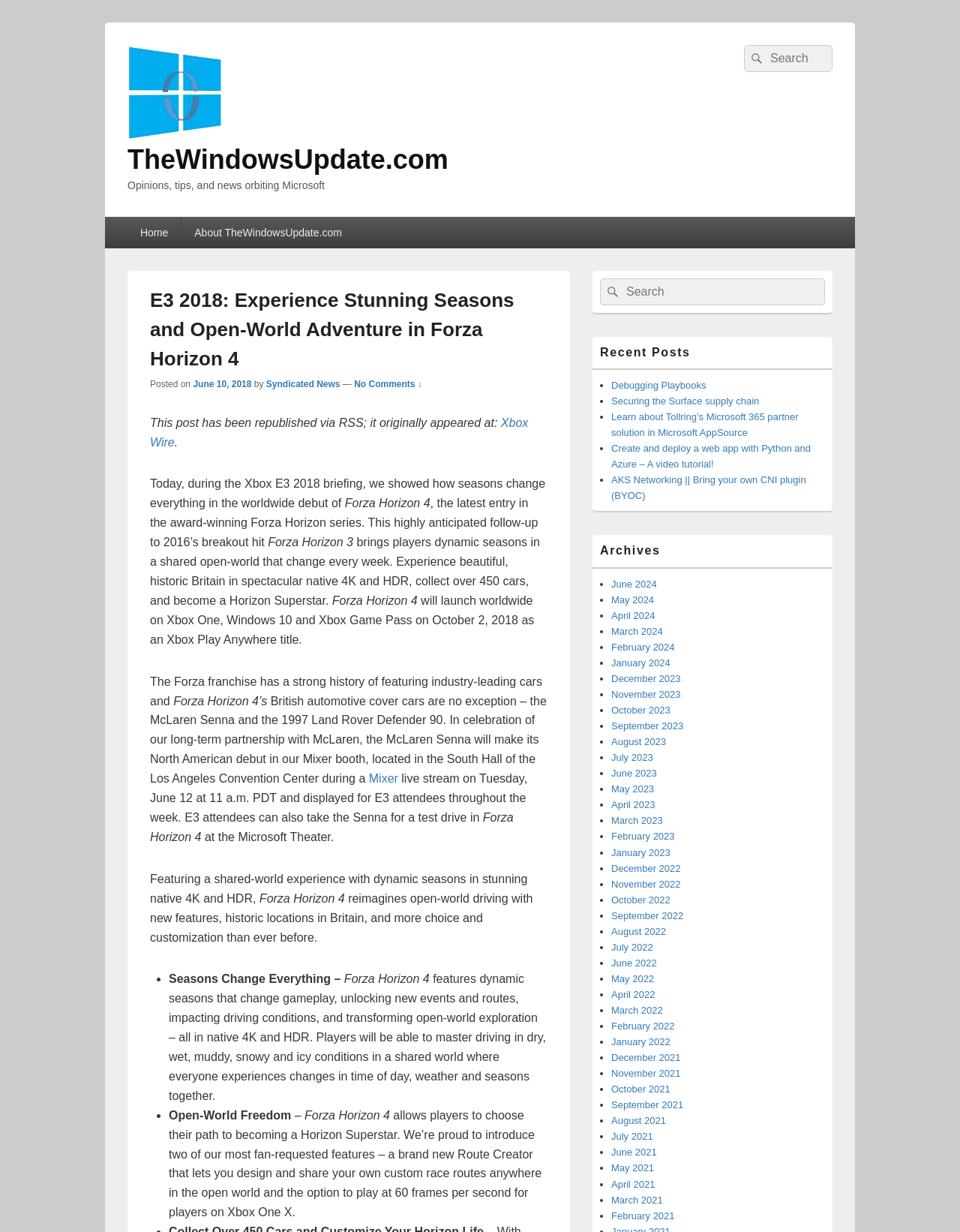Please analyze the image and give a detailed answer to the question:
What is the title of the article?

I found the answer by scanning the webpage for a heading that appears to be the title of the article. The text 'E3 2018: Experience Stunning Seasons and Open-World Adventure in Forza Horizon 4' is displayed in a large font size and is centered at the top of the article, indicating that it is the title.